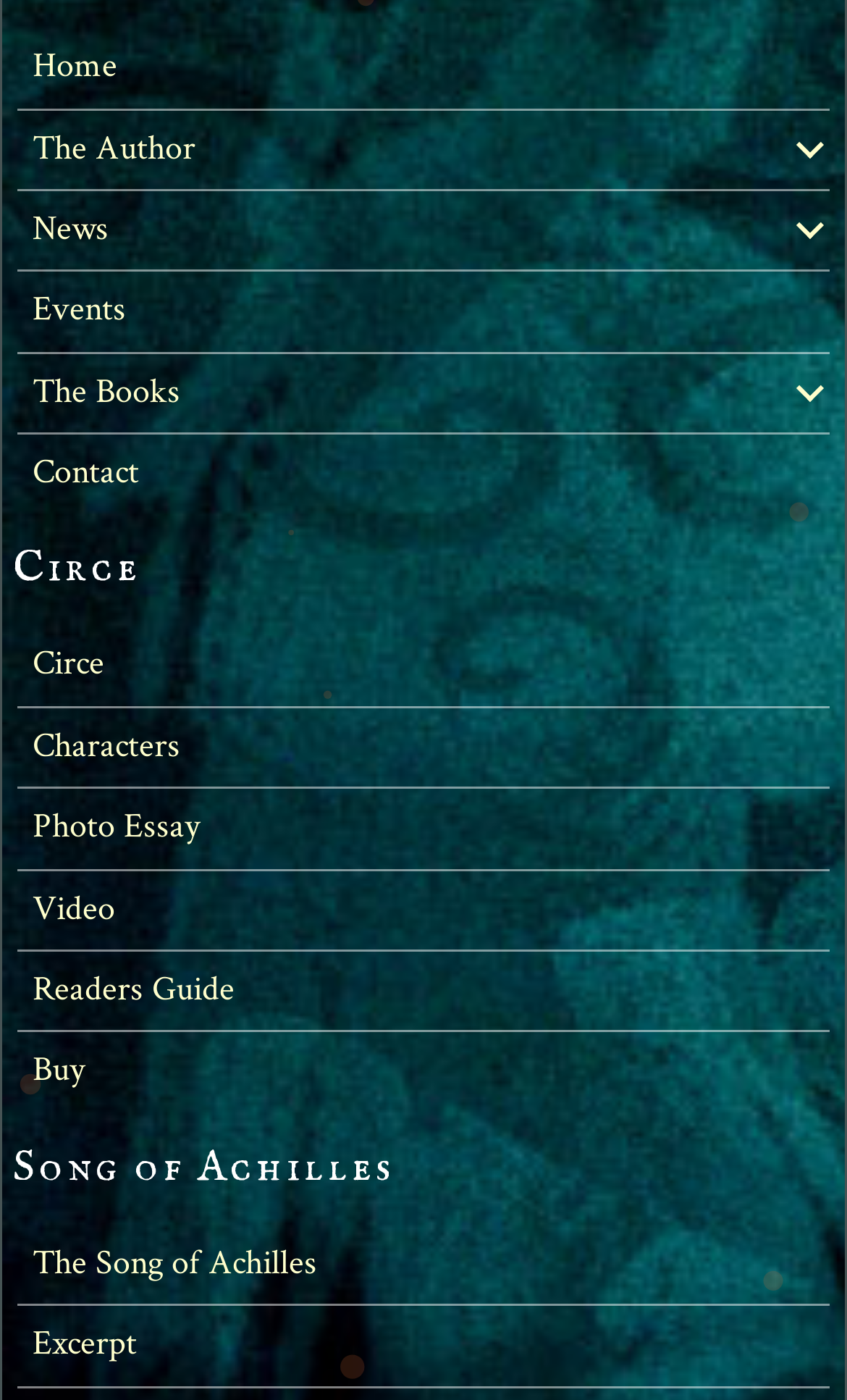Locate the bounding box of the user interface element based on this description: "Home".

None